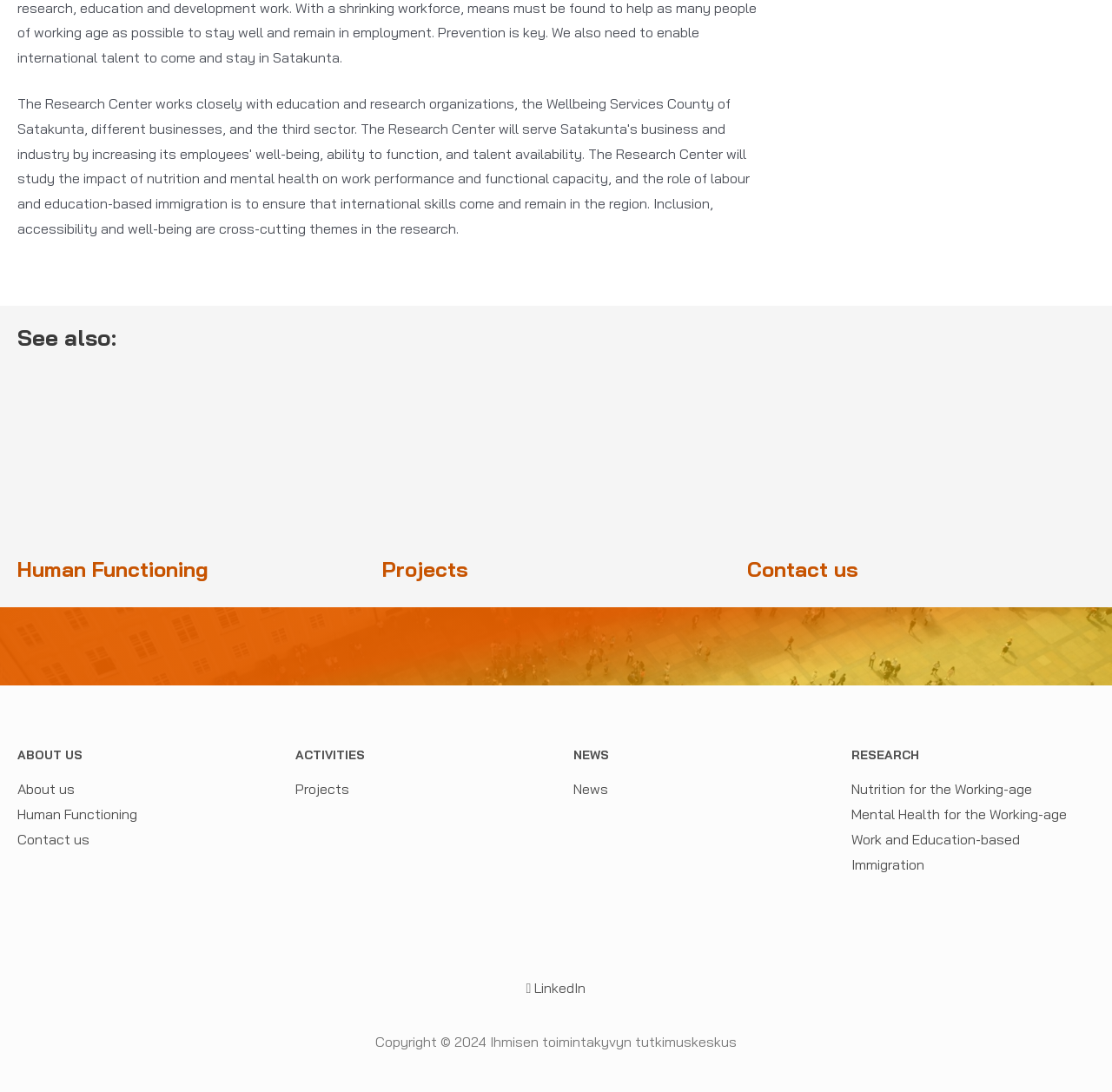Can you find the bounding box coordinates of the area I should click to execute the following instruction: "Click on 'About us'"?

[0.016, 0.715, 0.067, 0.731]